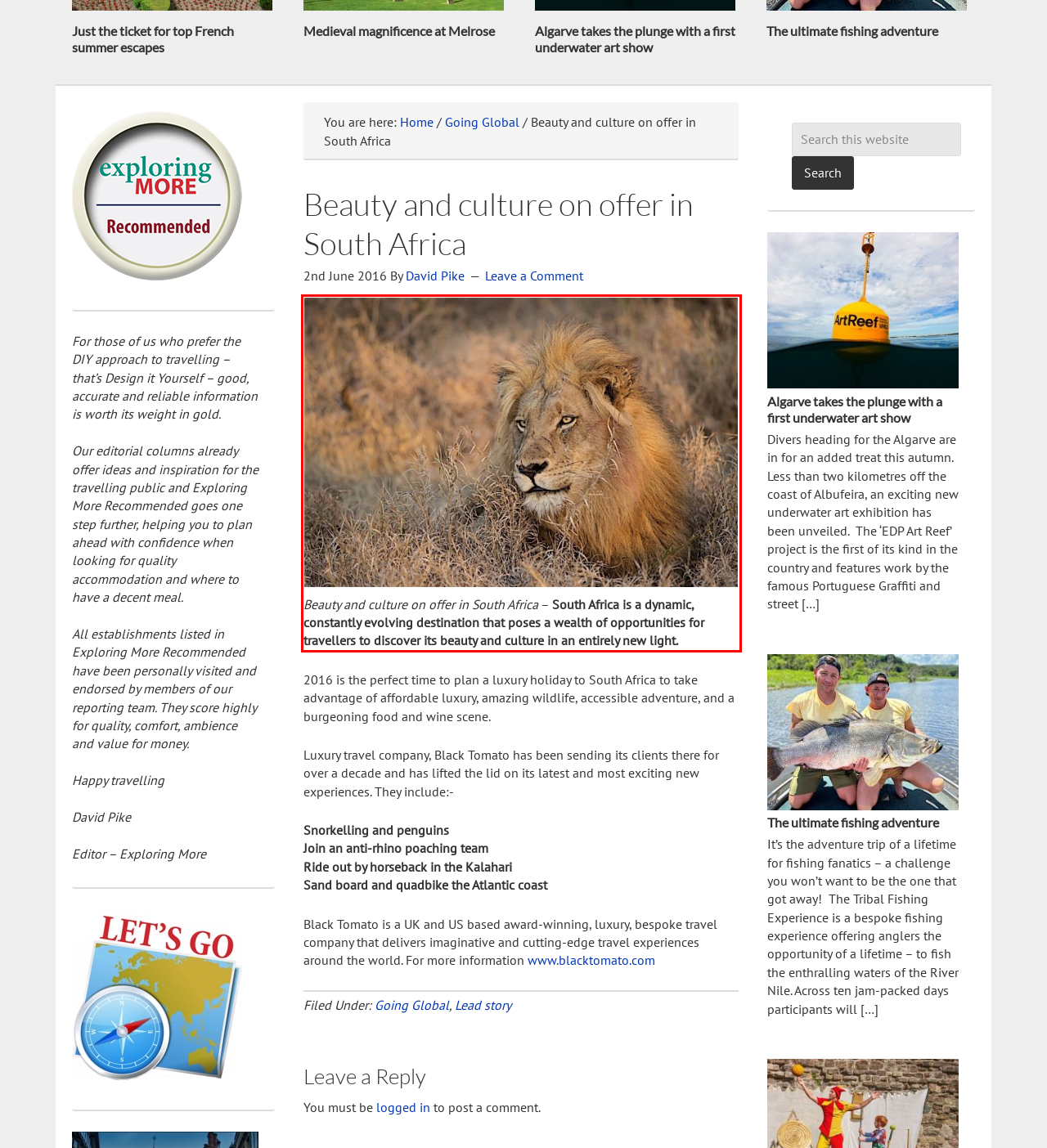Perform OCR on the text inside the red-bordered box in the provided screenshot and output the content.

Beauty and culture on offer in South Africa – South Africa is a dynamic, constantly evolving destination that poses a wealth of opportunities for travellers to discover its beauty and culture in an entirely new light.